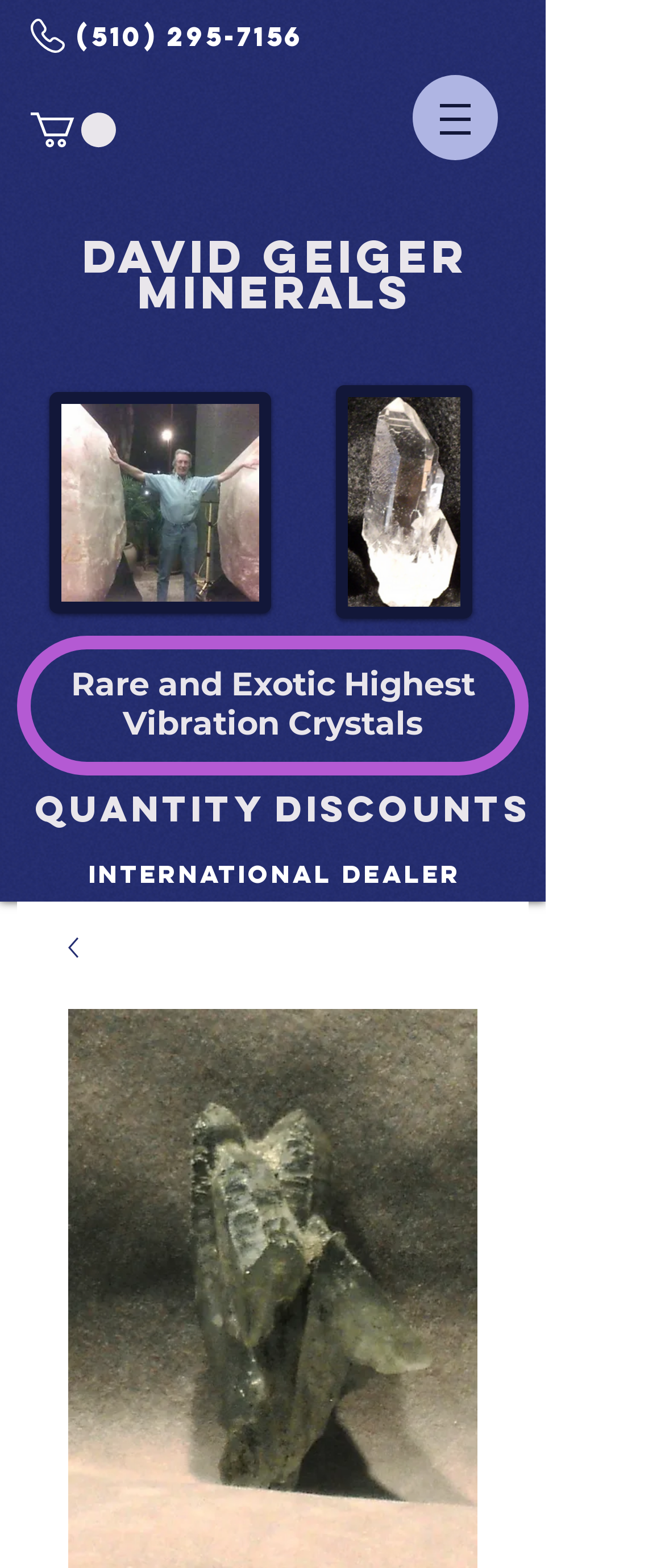Describe all the visual and textual components of the webpage comprehensively.

This webpage appears to be an online store or marketplace for crystals and minerals. At the top left, there is a heading with a phone number, "(510) 295-7156", which is also a clickable link. Next to it, there is a small image, likely a logo or icon.

On the top right, there is a navigation menu labeled "Site" with a dropdown button, indicated by an image of an arrow. Below the navigation menu, there is a prominent heading "DAVID GEIGER MINERALS" that spans almost the entire width of the page.

The main content of the page features two large images of crystals, one on the left and one on the right, taking up most of the page's width. The left image is labeled "10650027_489124197891283_7944327037614186888_n.jpg", and the right image is labeled "c6e1c5_1148a14722ab41cd95126349e16442fa~".

Below the images, there are three lines of text, "Rare and Exotic Highest Vibration Crystals", which appear to be a description of the products being sold. Further down, there are two headings, "Quantity Discounts" and "International Dealer", with the latter having a link and a small image next to it.

Overall, the page seems to be showcasing a specific type of crystal, Hedenbergite Quartz Crystal with Amethyst, and providing information about the product and the seller.